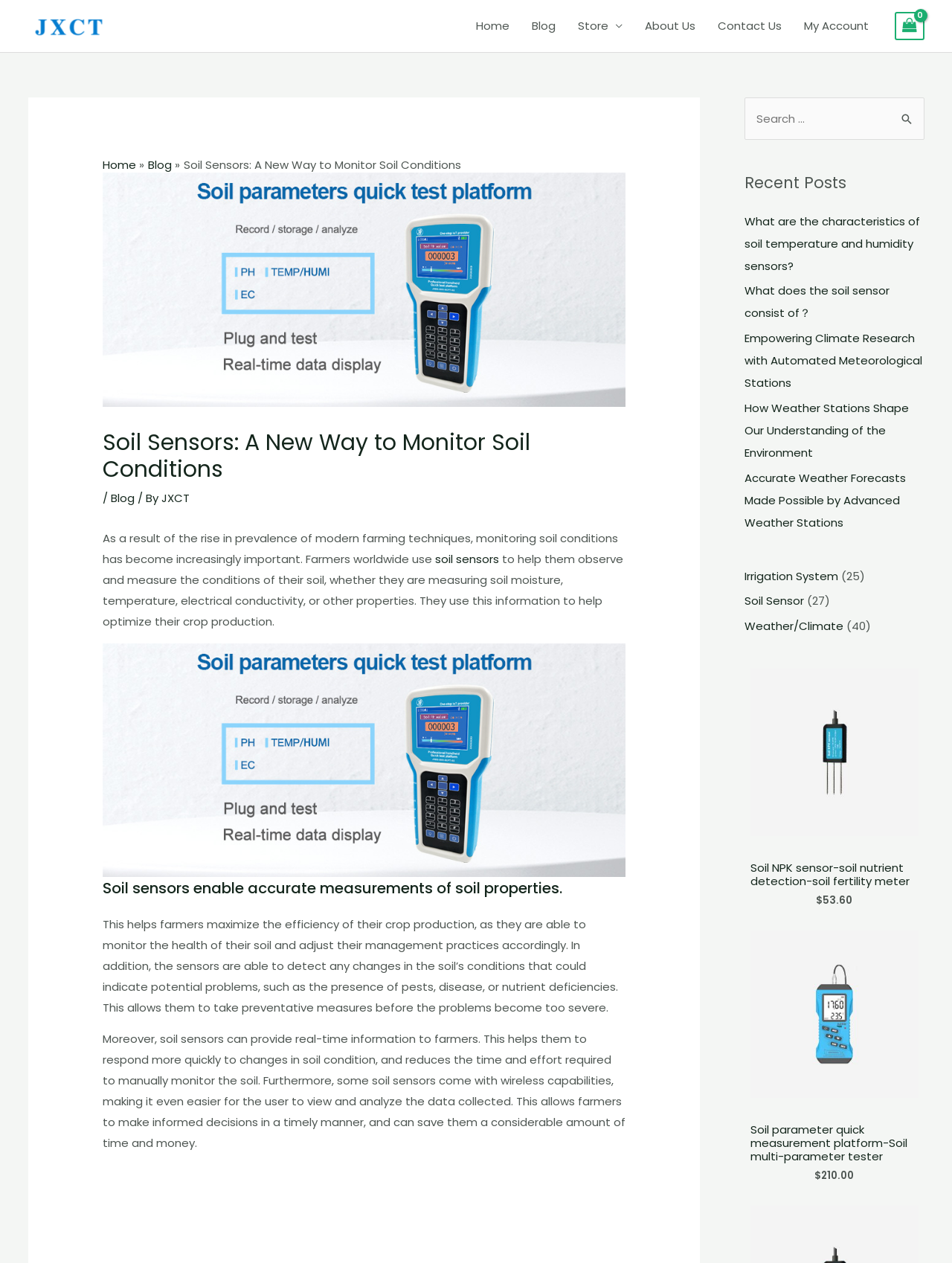How many products are listed under 'Soil Sensor'?
Please provide a single word or phrase in response based on the screenshot.

27 products